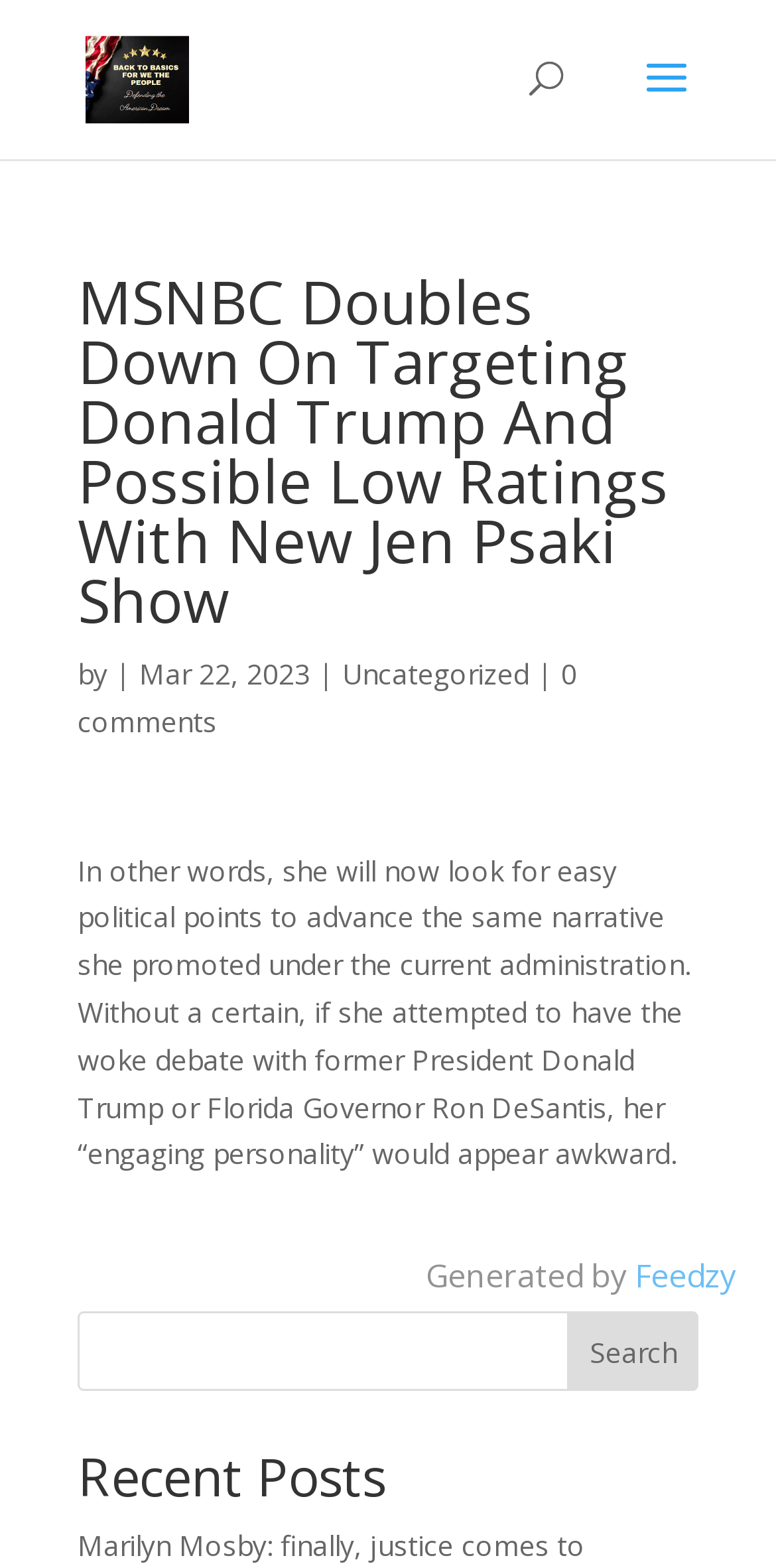Provide the bounding box coordinates for the specified HTML element described in this description: "Search". The coordinates should be four float numbers ranging from 0 to 1, in the format [left, top, right, bottom].

[0.732, 0.837, 0.9, 0.887]